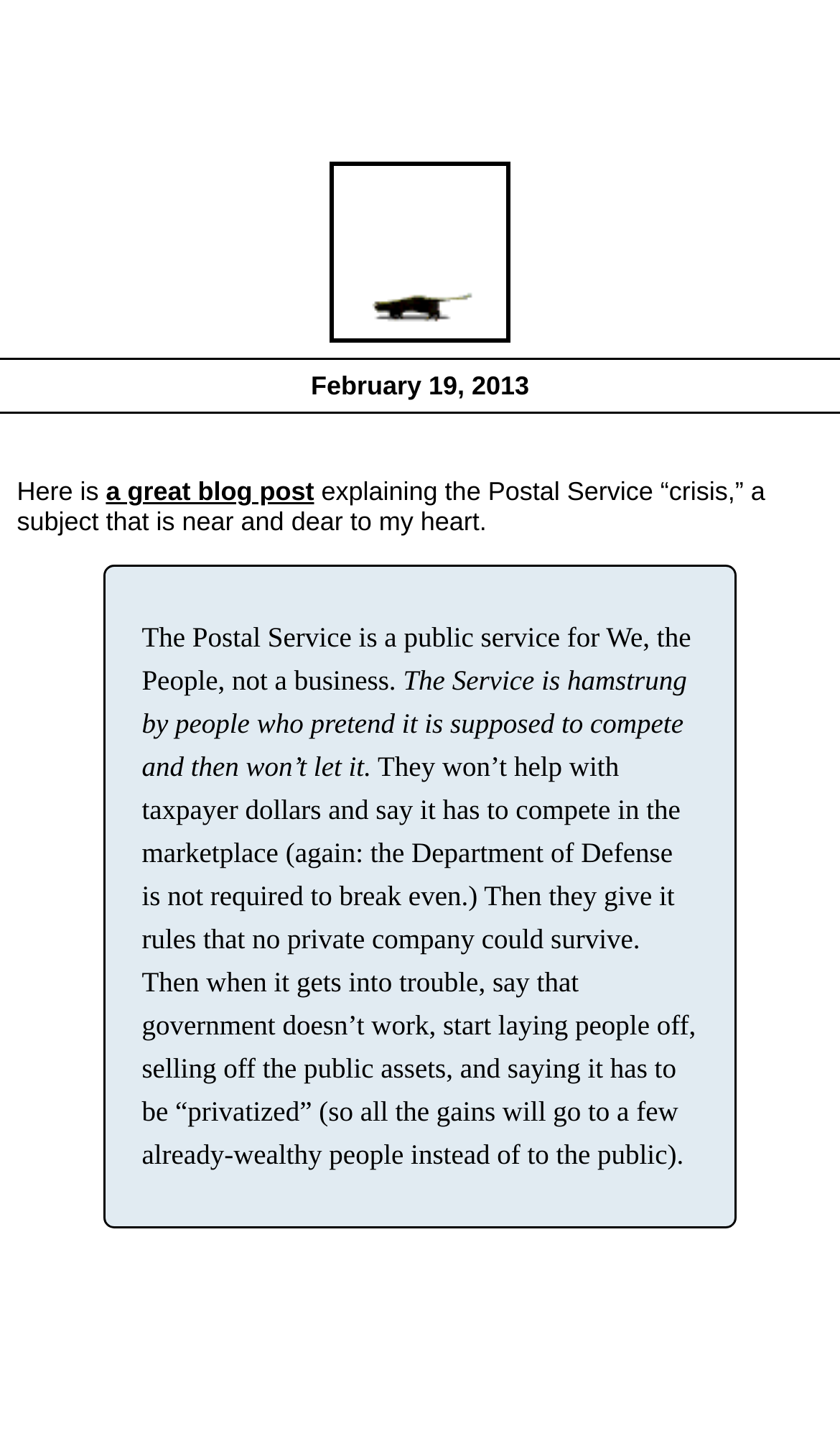Locate the bounding box of the UI element described by: "alt="rubber cat" title="CornBeef made this"" in the given webpage screenshot.

[0.392, 0.223, 0.608, 0.244]